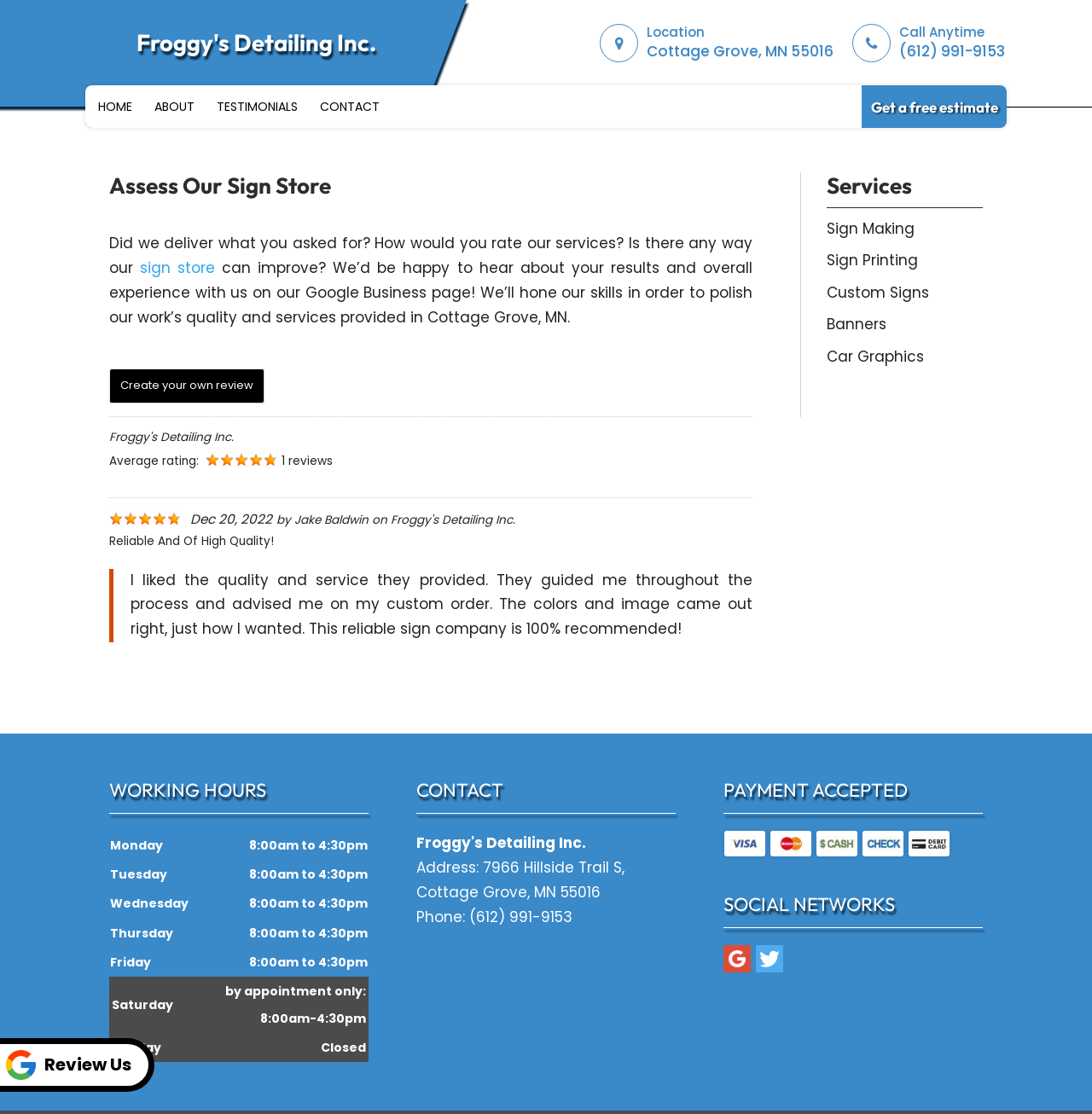What is the address of Froggy's Detailing Inc.?
Please elaborate on the answer to the question with detailed information.

I found the address by looking at the CONTACT section of the webpage, where it is listed as 'Address: 7966 Hillside Trail S, Cottage Grove, MN 55016'.